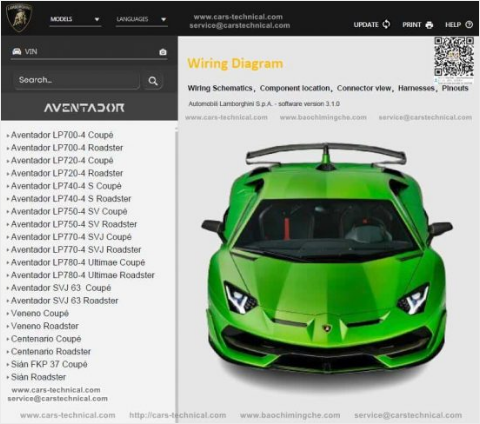Provide an in-depth description of the image.

The image showcases a striking green Lamborghini Aventador displayed from the front perspective. The car's aggressive design features sharp lines, a low profile, and distinctive headlights, highlighting its high-performance nature. Positioned above the image is the header "Wiring Diagram," indicating that this section pertains to detailed technical information for various Lamborghini Aventador models. On the left side, there is a navigation menu listing different versions of the Aventador, such as the LP700-4 Coupe, LP740-4 Roadster, and LP780-4 Ultimae Roadster, suggesting that users can explore specific wiring diagrams and components relevant to each model. The layout emphasizes both the aesthetic appeal of the vehicle and the technical resources available for Lamborghini enthusiasts.